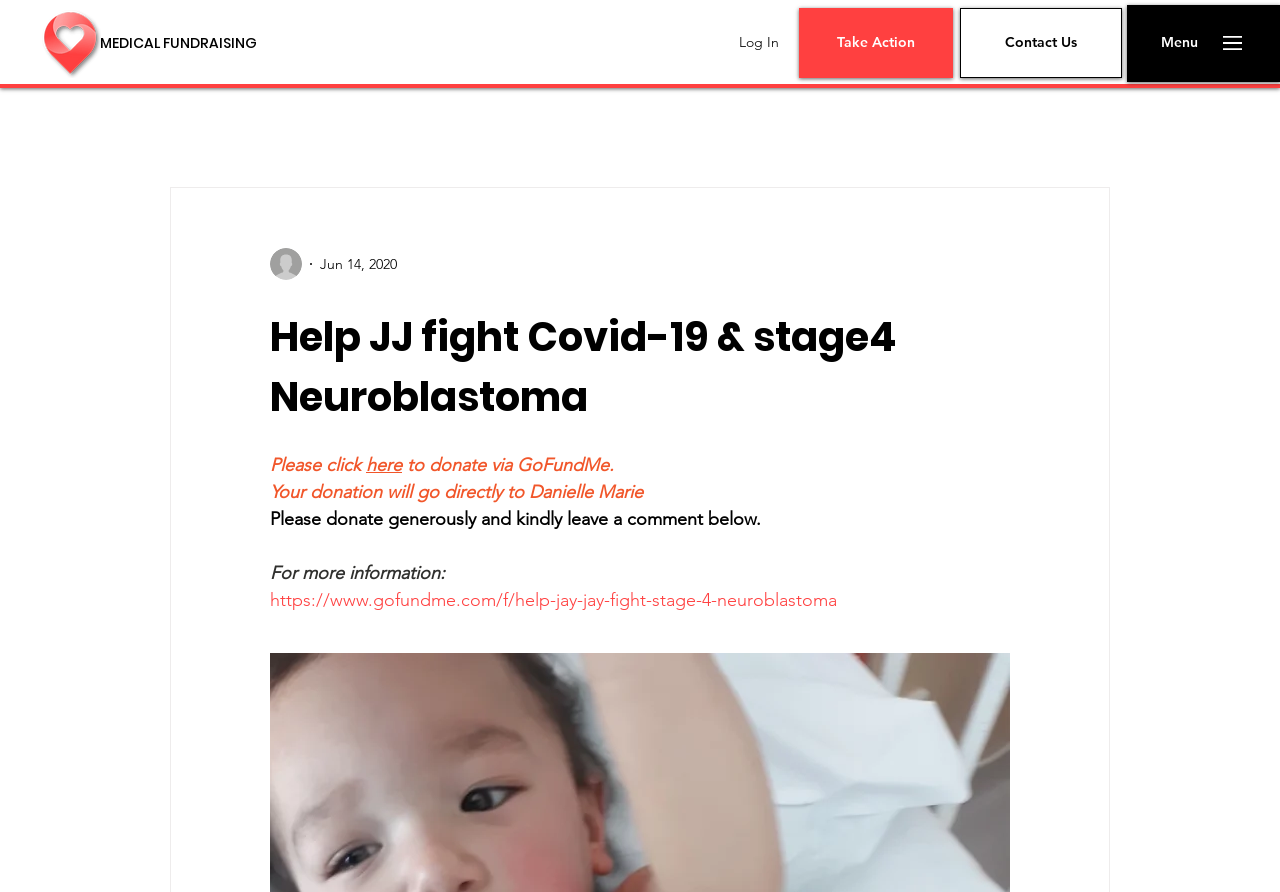Please identify the bounding box coordinates of the clickable element to fulfill the following instruction: "Click the LOGO-shade-T link". The coordinates should be four float numbers between 0 and 1, i.e., [left, top, right, bottom].

[0.031, 0.009, 0.079, 0.087]